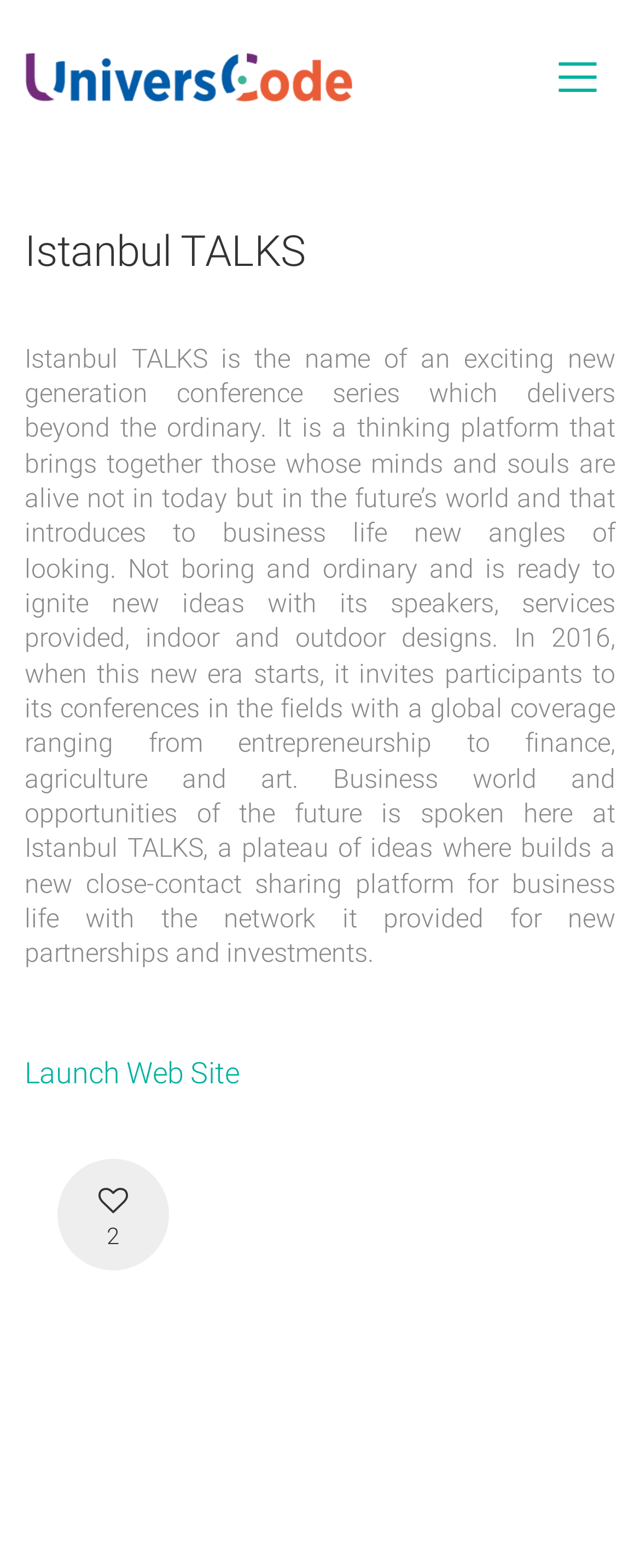Please determine the bounding box coordinates, formatted as (top-left x, top-left y, bottom-right x, bottom-right y), with all values as floating point numbers between 0 and 1. Identify the bounding box of the region described as: Launch Web Site

[0.038, 0.672, 0.374, 0.697]